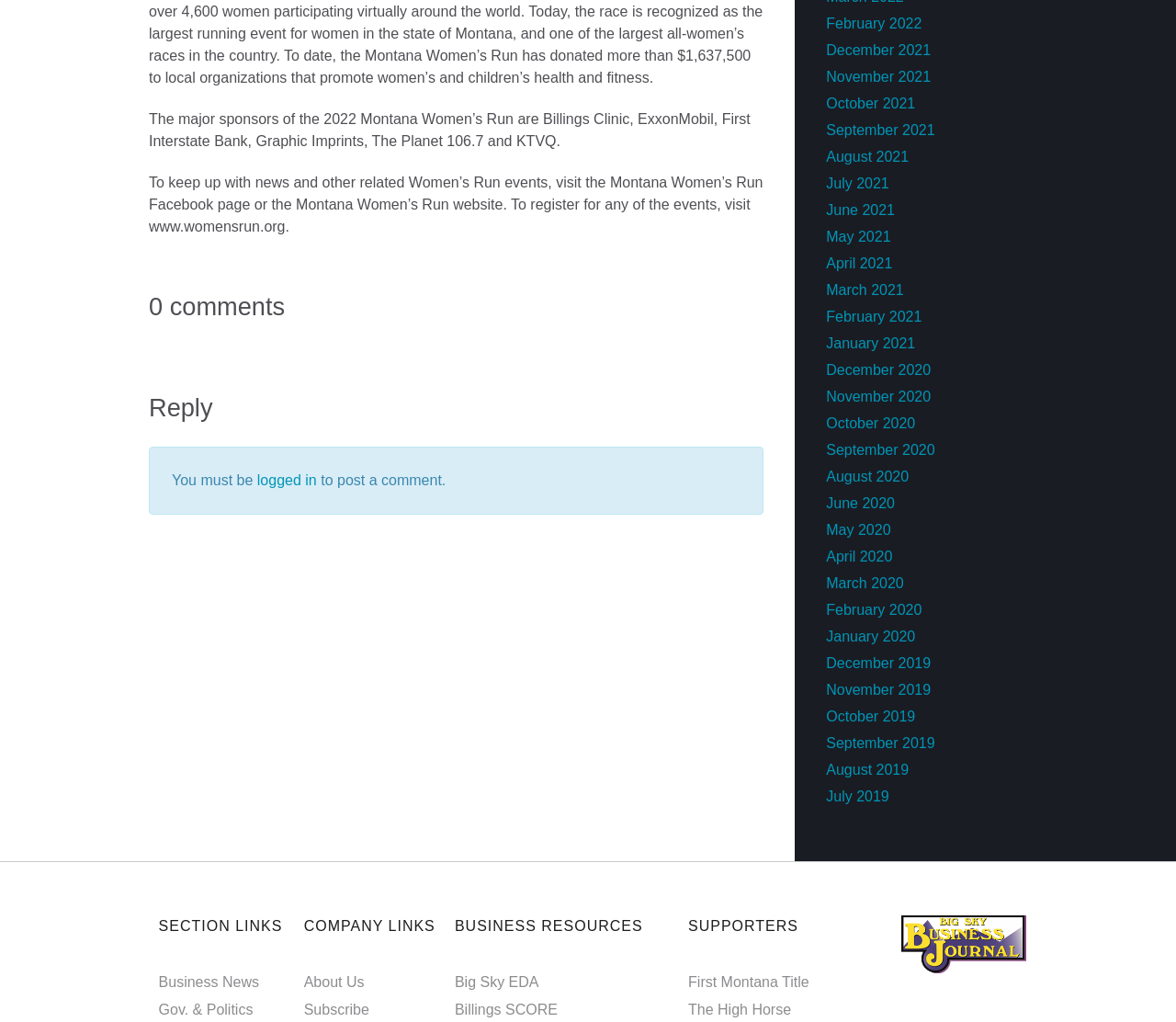For the following element description, predict the bounding box coordinates in the format (top-left x, top-left y, bottom-right x, bottom-right y). All values should be floating point numbers between 0 and 1. Description: Business News

[0.135, 0.953, 0.22, 0.969]